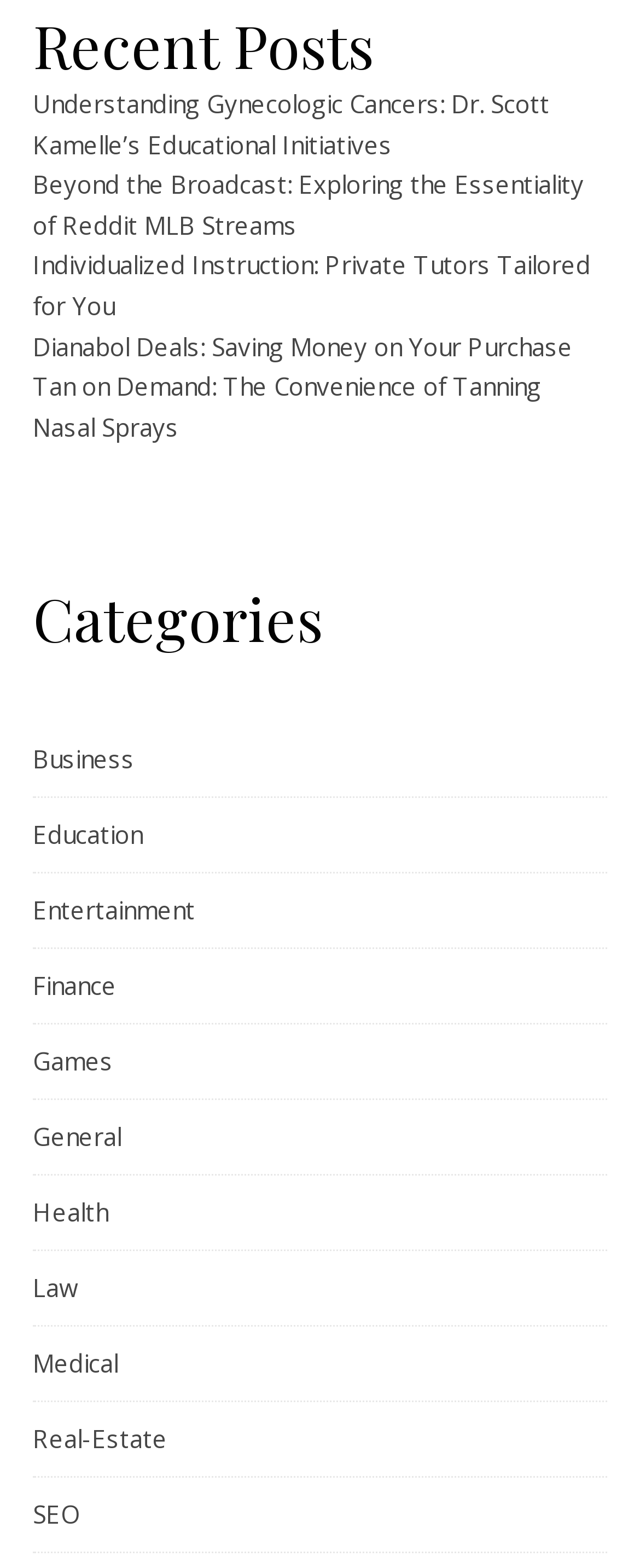Respond concisely with one word or phrase to the following query:
How many recent posts are listed?

6